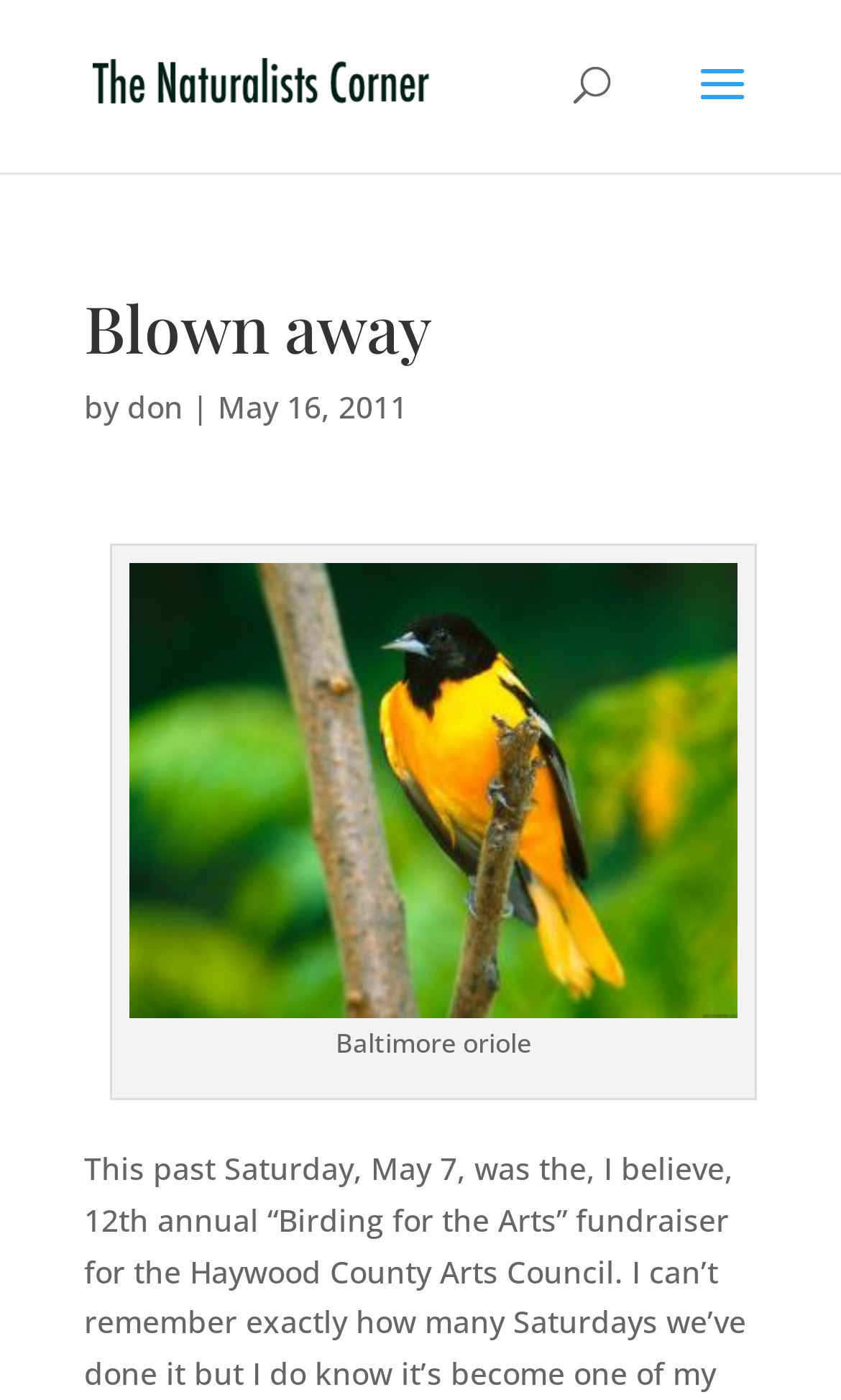Reply to the question below using a single word or brief phrase:
When was the article published?

May 16, 2011